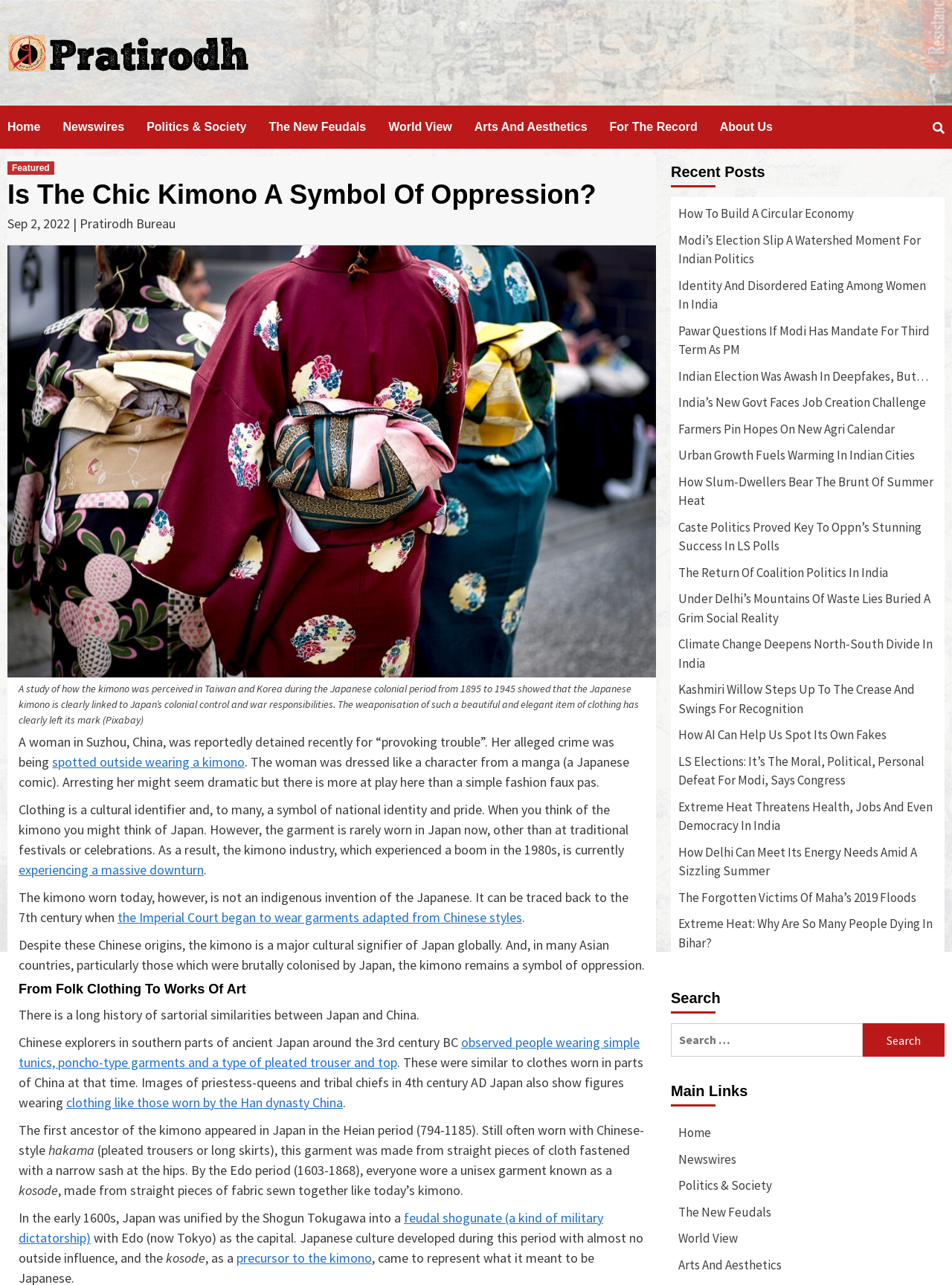Carefully observe the image and respond to the question with a detailed answer:
What is the category of the article 'How To Build A Circular Economy'?

The article 'How To Build A Circular Economy' is categorized under 'Recent Posts' which suggests that it is a recent article published on the website.